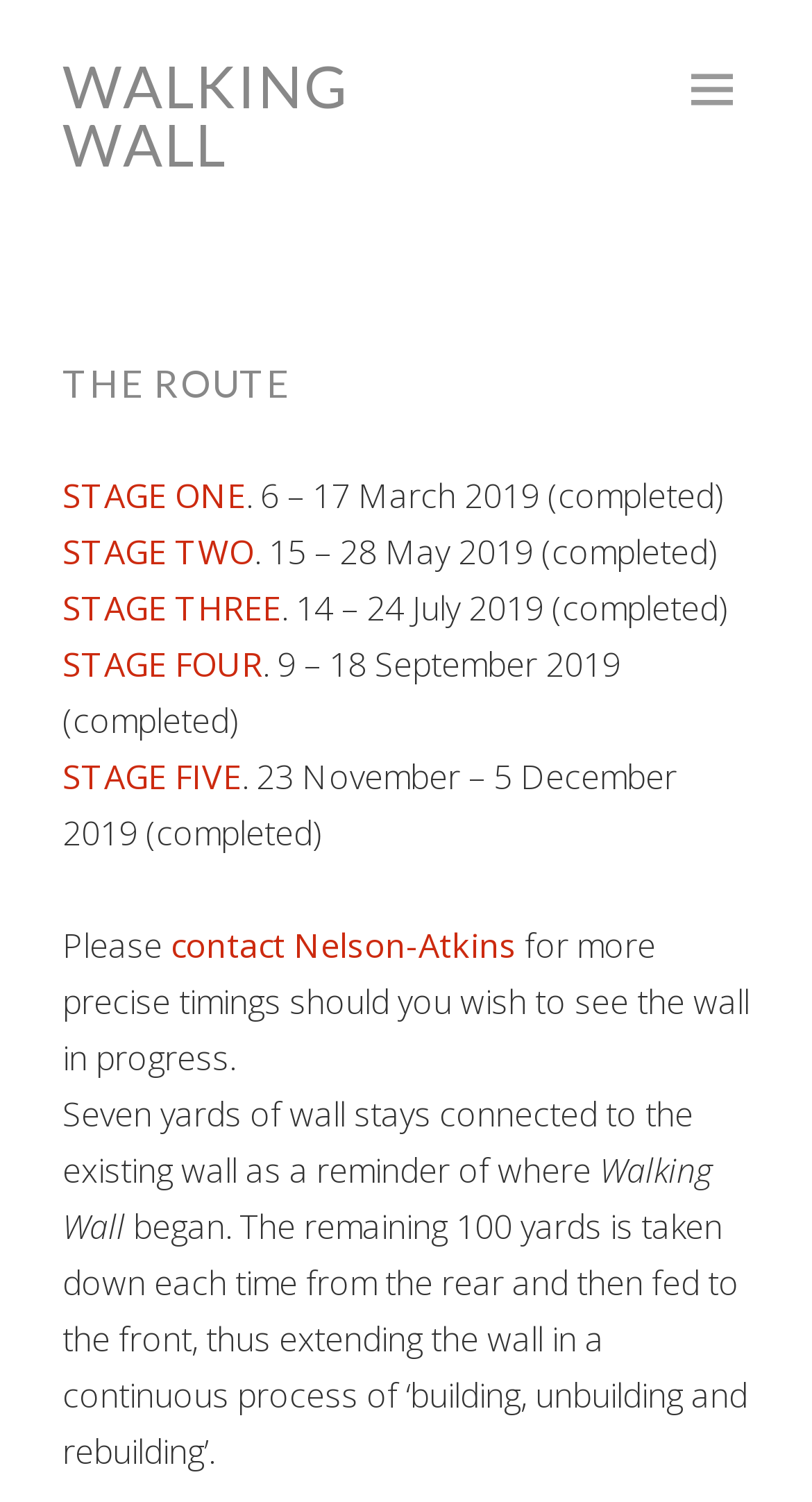What is the process of building the wall?
Based on the screenshot, answer the question with a single word or phrase.

Building, unbuilding, rebuilding